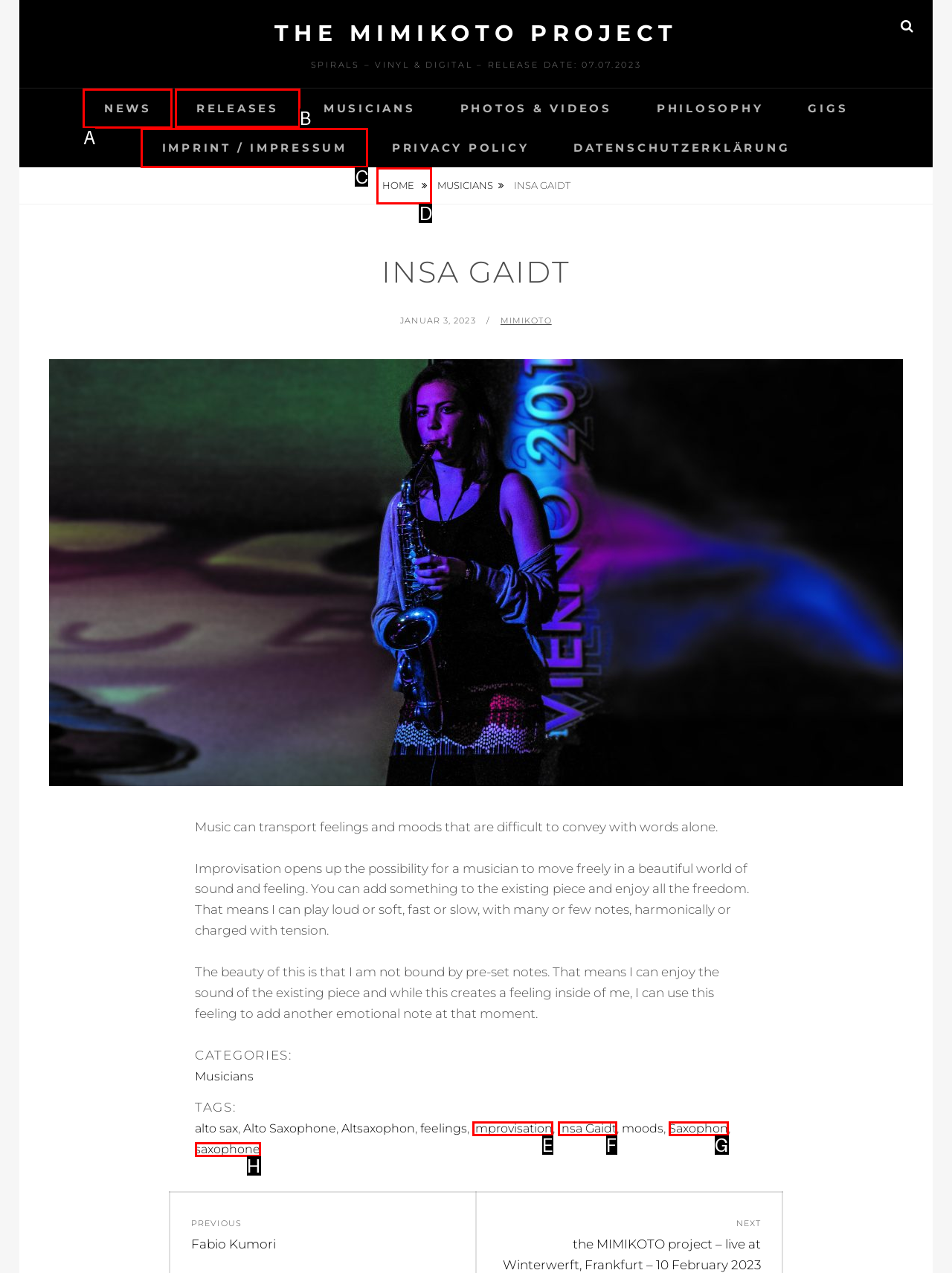Choose the letter that corresponds to the correct button to accomplish the task: View the releases page
Reply with the letter of the correct selection only.

B